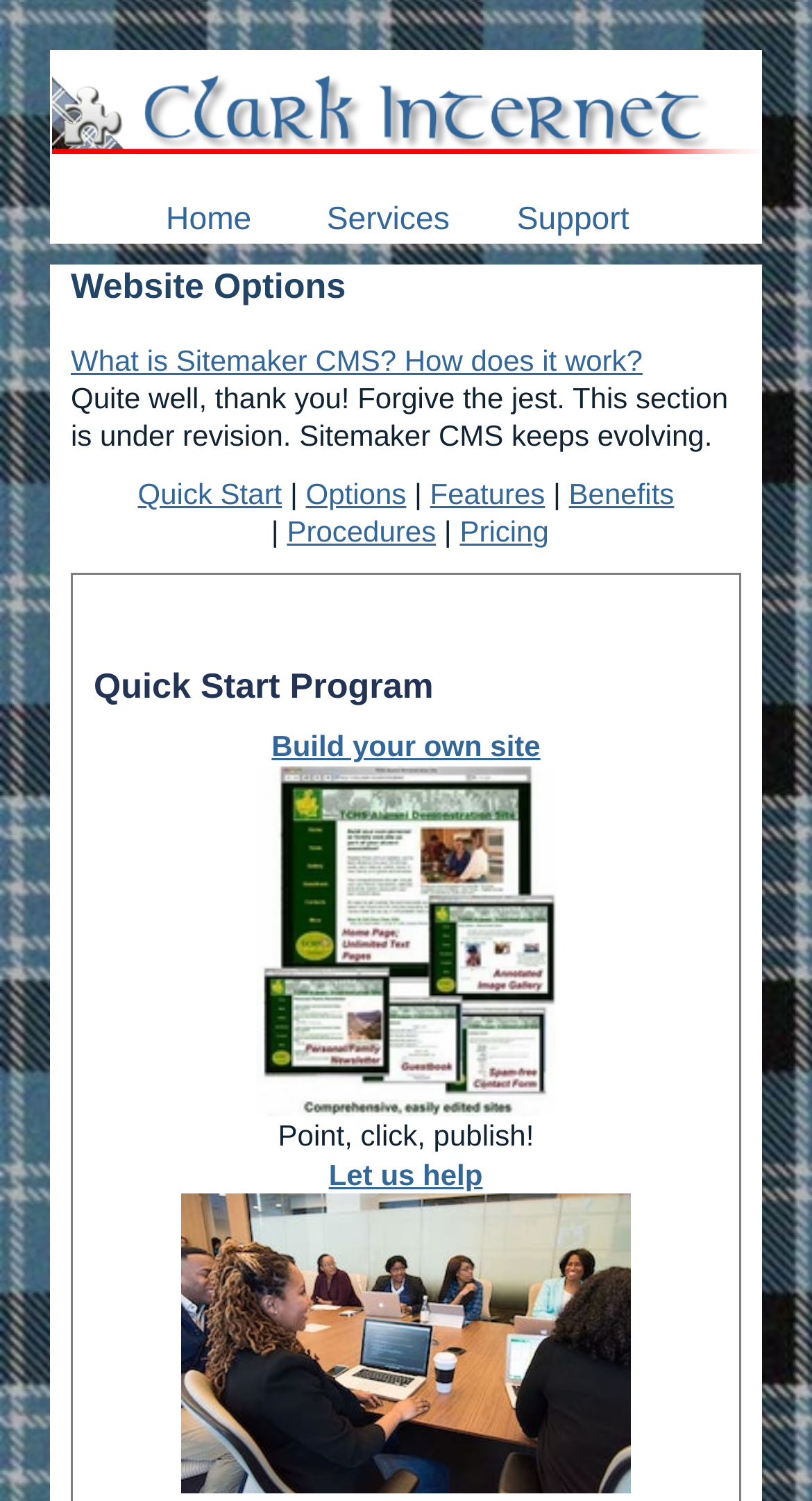Find the coordinates for the bounding box of the element with this description: "Build your own site".

[0.334, 0.486, 0.666, 0.508]